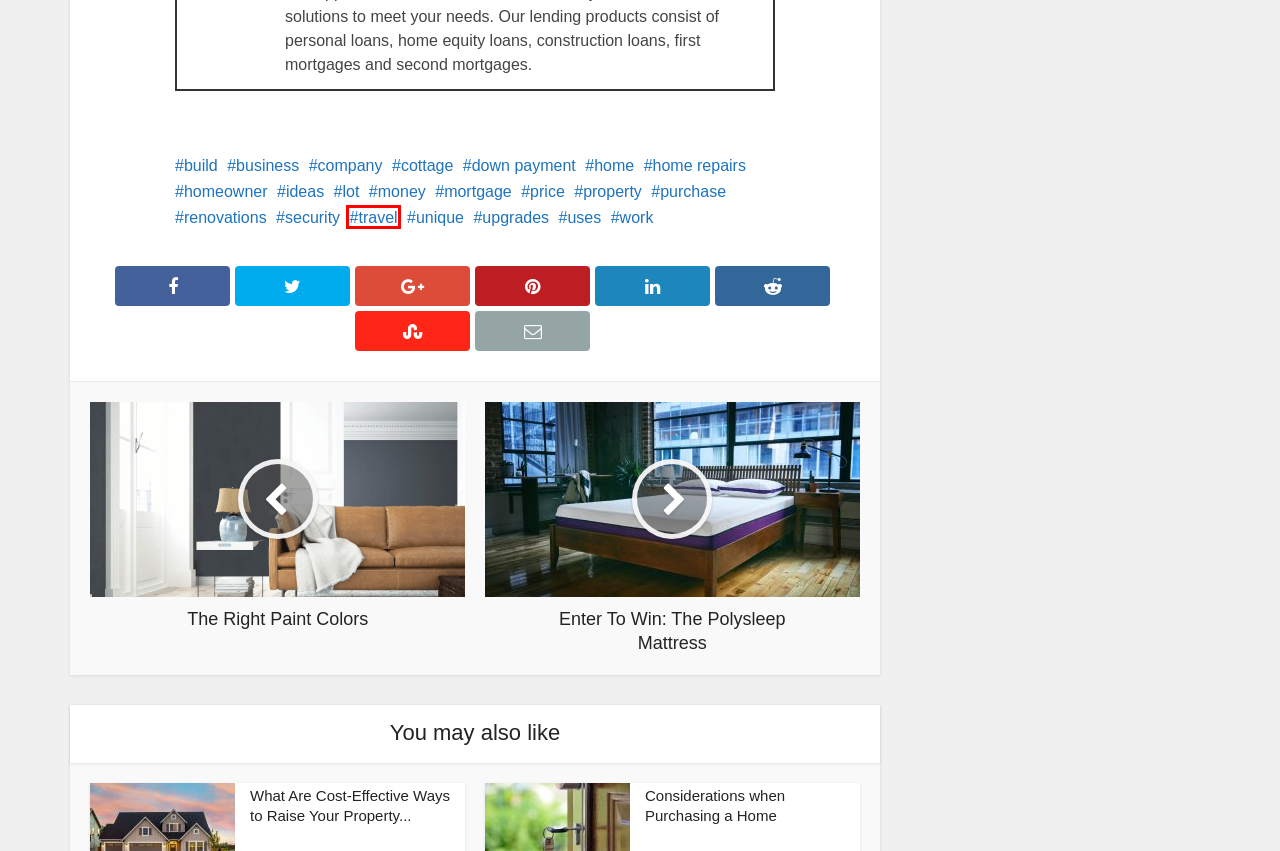You are given a screenshot of a webpage with a red bounding box around an element. Choose the most fitting webpage description for the page that appears after clicking the element within the red bounding box. Here are the candidates:
A. travel Archives - Home Trends Magazine
B. upgrades Archives - Home Trends Magazine
C. What Are Cost-Effective Ways to Raise Your Property Value? - Home Trends Magazine
D. work Archives - Home Trends Magazine
E. security Archives - Home Trends Magazine
F. down payment Archives - Home Trends Magazine
G. mortgage Archives - Home Trends Magazine
H. Considerations when Purchasing a Home - Home Trends Magazine

A